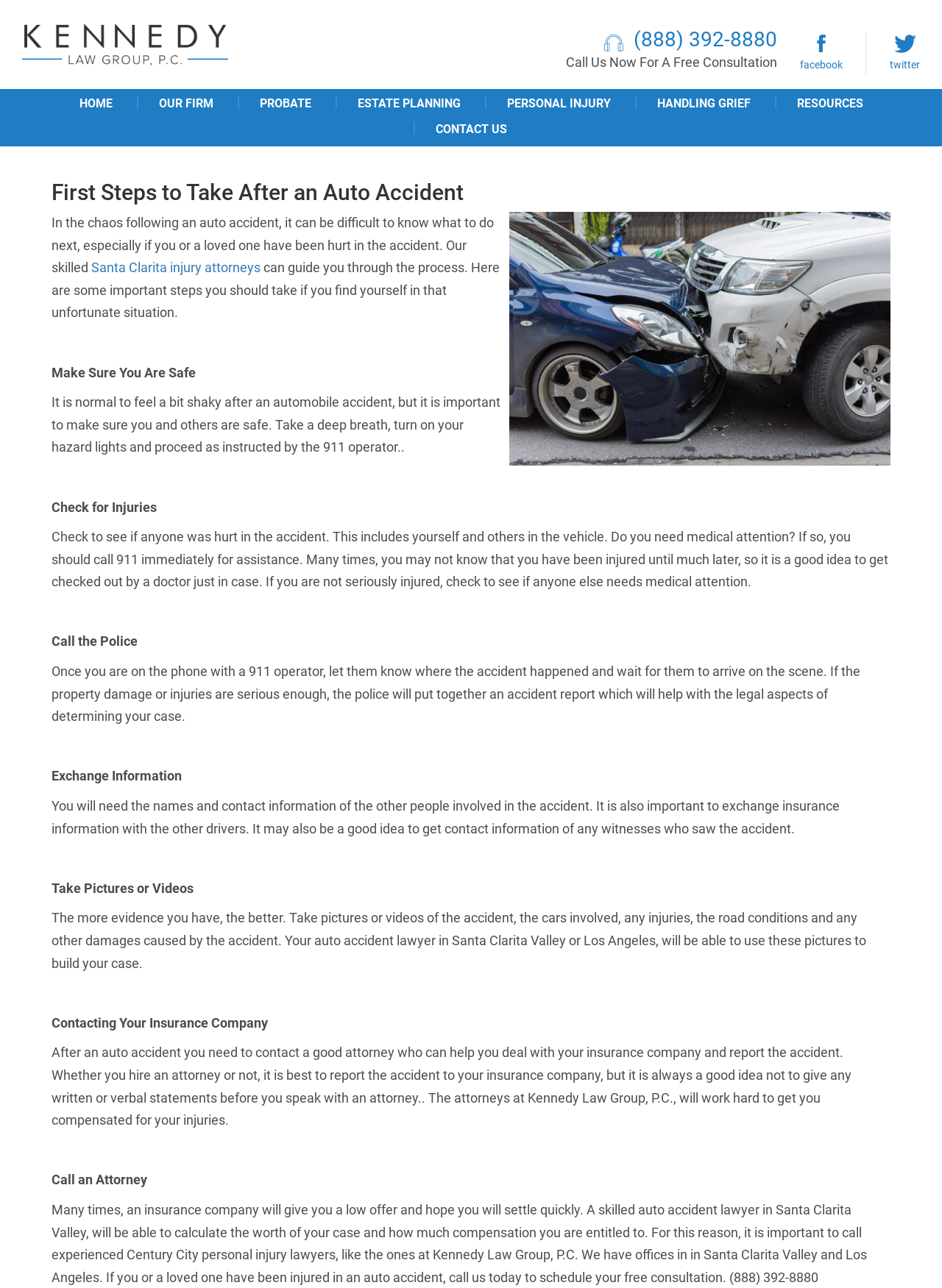Find the bounding box coordinates of the element to click in order to complete the given instruction: "Contact the law firm through Facebook."

[0.849, 0.027, 0.895, 0.056]